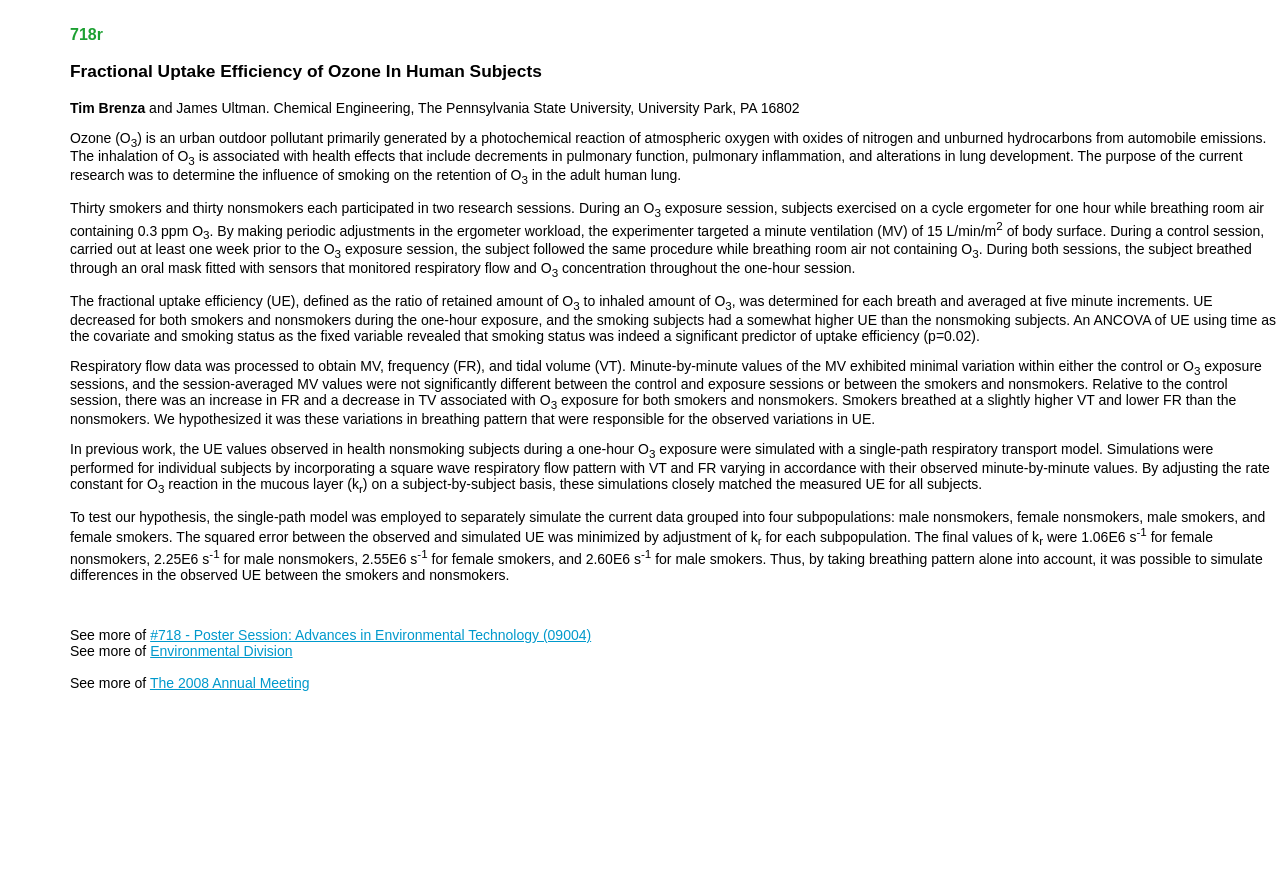What was the unit of measurement for the rate constant k?
From the details in the image, answer the question comprehensively.

The text mentions, 'The final values of k were 1.06E6 s^-1 for female nonsmokers, 2.25E6 s^-1 for male nonsmokers, 2.55E6 s^-1 for female smokers, and 2.60E6 s^-1 for male smokers.' Therefore, the unit of measurement for the rate constant k is s^-1.